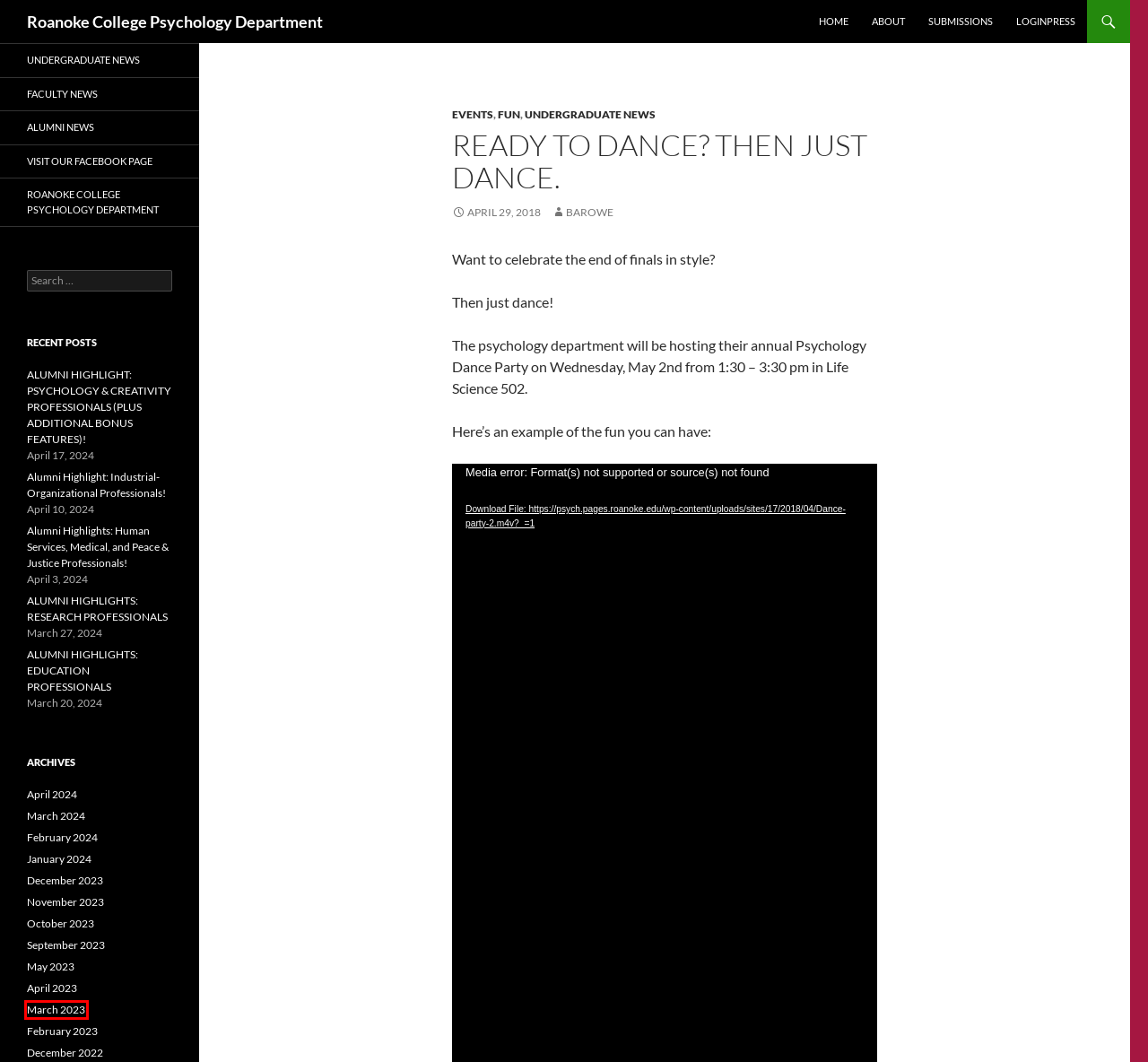You are given a screenshot of a webpage with a red rectangle bounding box around an element. Choose the best webpage description that matches the page after clicking the element in the bounding box. Here are the candidates:
A. About | Roanoke College Psychology Department
B. September | 2023 | Roanoke College Psychology Department
C. Roanoke College Psychology Department
D. October | 2023 | Roanoke College Psychology Department
E. April | 2023 | Roanoke College Psychology Department
F. barowe | Roanoke College Psychology Department
G. February | 2024 | Roanoke College Psychology Department
H. March | 2023 | Roanoke College Psychology Department

H